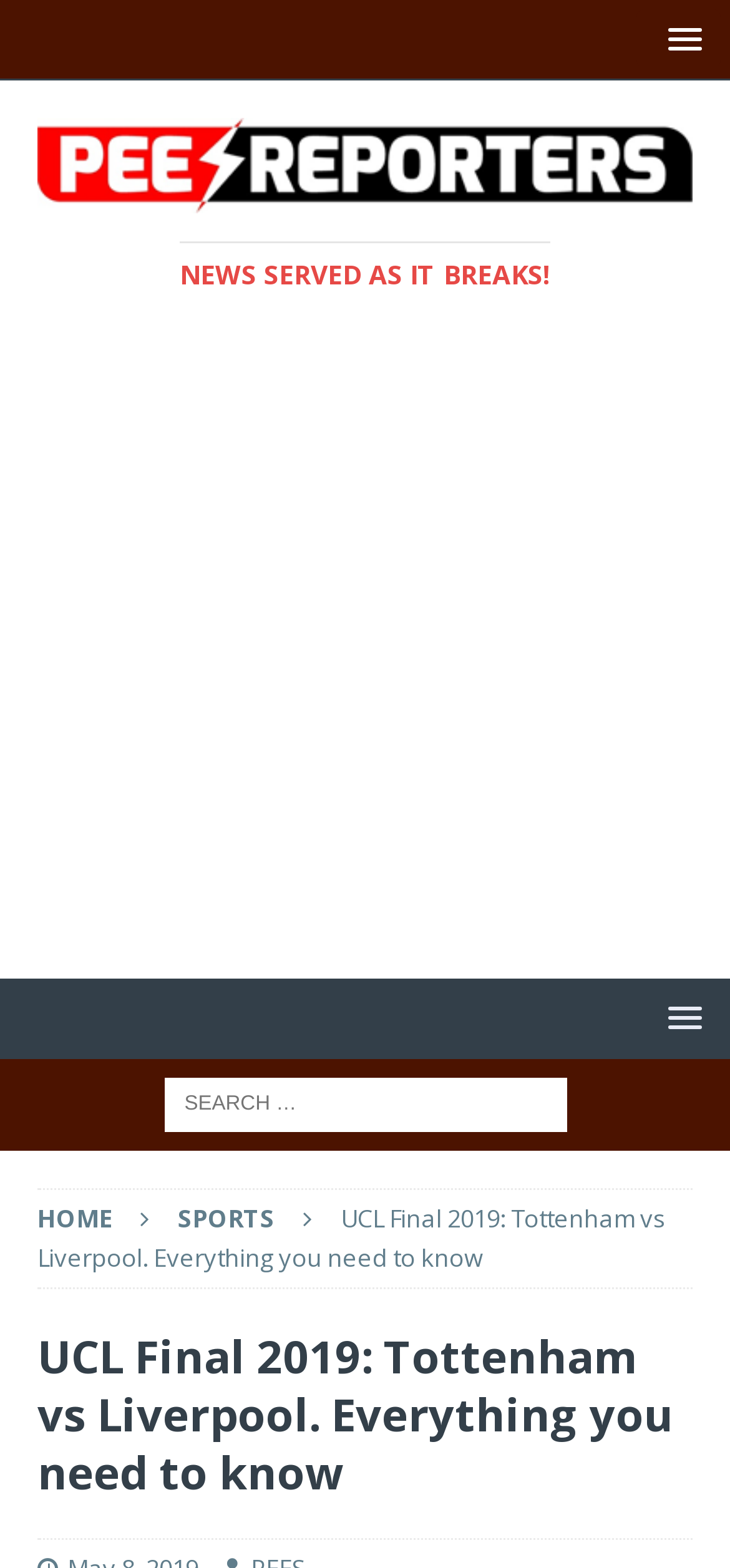Provide a comprehensive description of the webpage.

The webpage appears to be a news article or blog post about the 2019 Champions League final between Tottenham and Liverpool. At the top of the page, there is a link with a popup menu on the right side, and another link on the left side. Below these links, there is a prominent heading that reads "NEWS SERVED AS IT BREAKS!".

In the middle of the page, there is a large iframe that takes up most of the width, likely displaying an advertisement. Above this iframe, there is a link with a popup menu on the right side, similar to the one at the top of the page.

On the bottom left of the page, there is a search bar with a label "Search for:". Below the search bar, there are two links, "HOME" and "SPORTS", which are likely navigation links to other sections of the website.

At the very bottom of the page, there is a static text element that displays the title of the article, "UCL Final 2019: Tottenham vs Liverpool. Everything you need to know", which is also a heading.